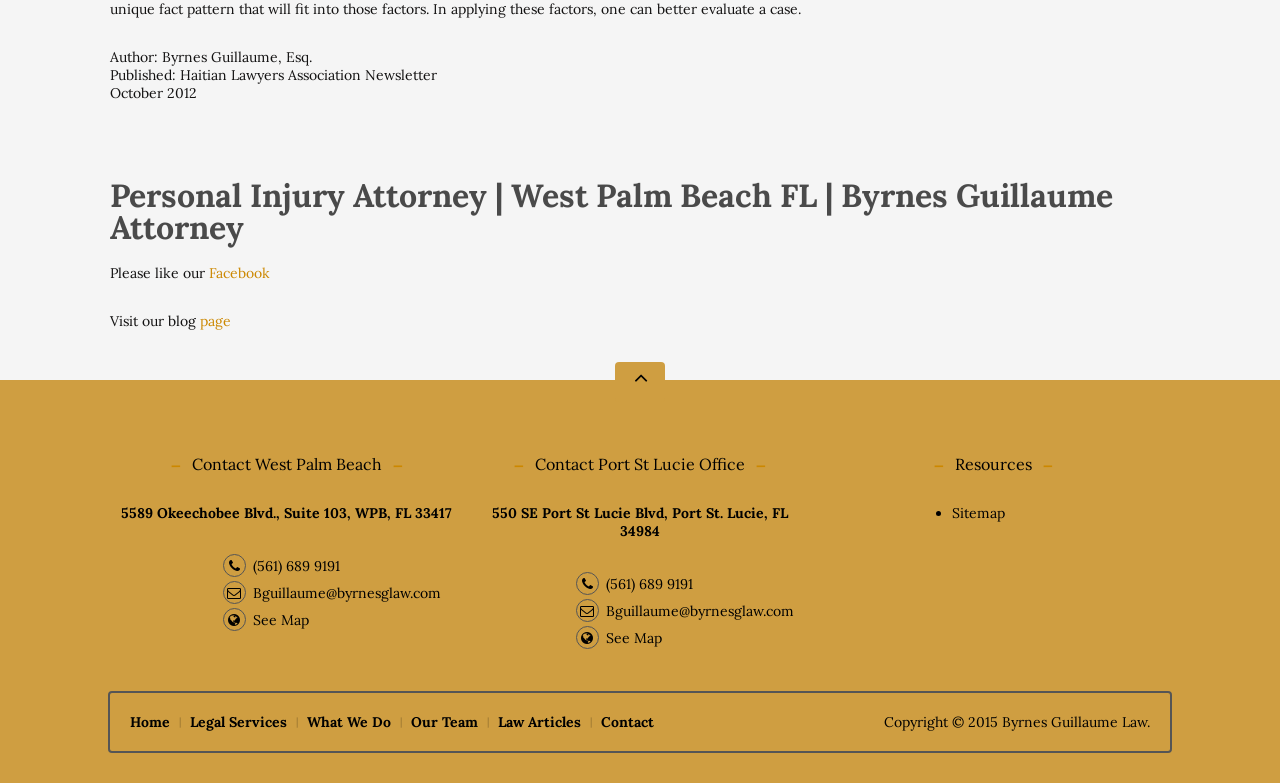What is the phone number of the Port St Lucie office?
Using the image, provide a concise answer in one word or a short phrase.

(561) 689 9191